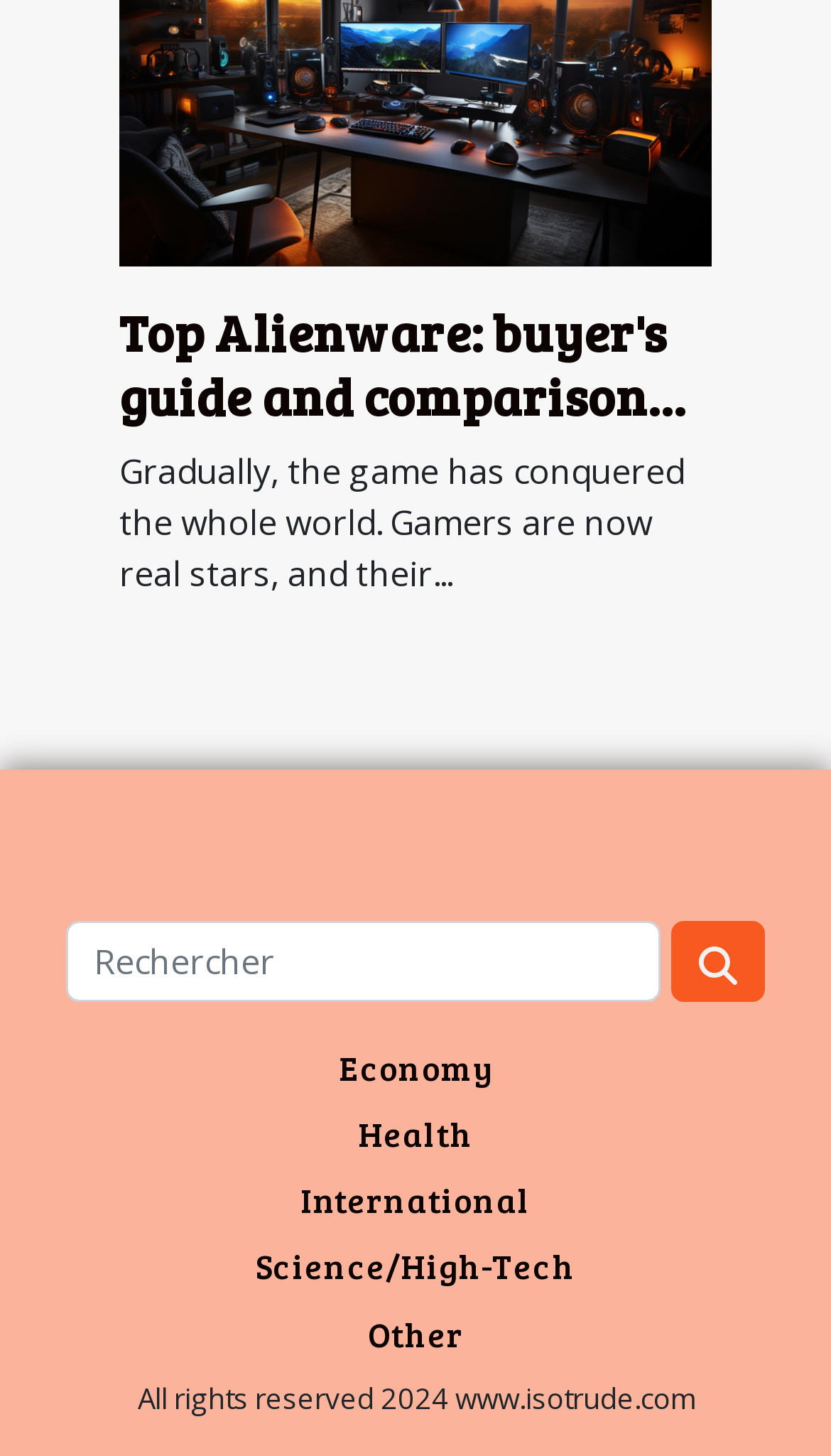Examine the screenshot and answer the question in as much detail as possible: What categories are listed on the webpage?

The categories listed on the webpage can be identified by the presence of multiple heading elements with links, specifically 'Economy', 'Health', 'International', 'Science/High-Tech', and 'Other', which suggest that these are categories or topics being discussed on the webpage.